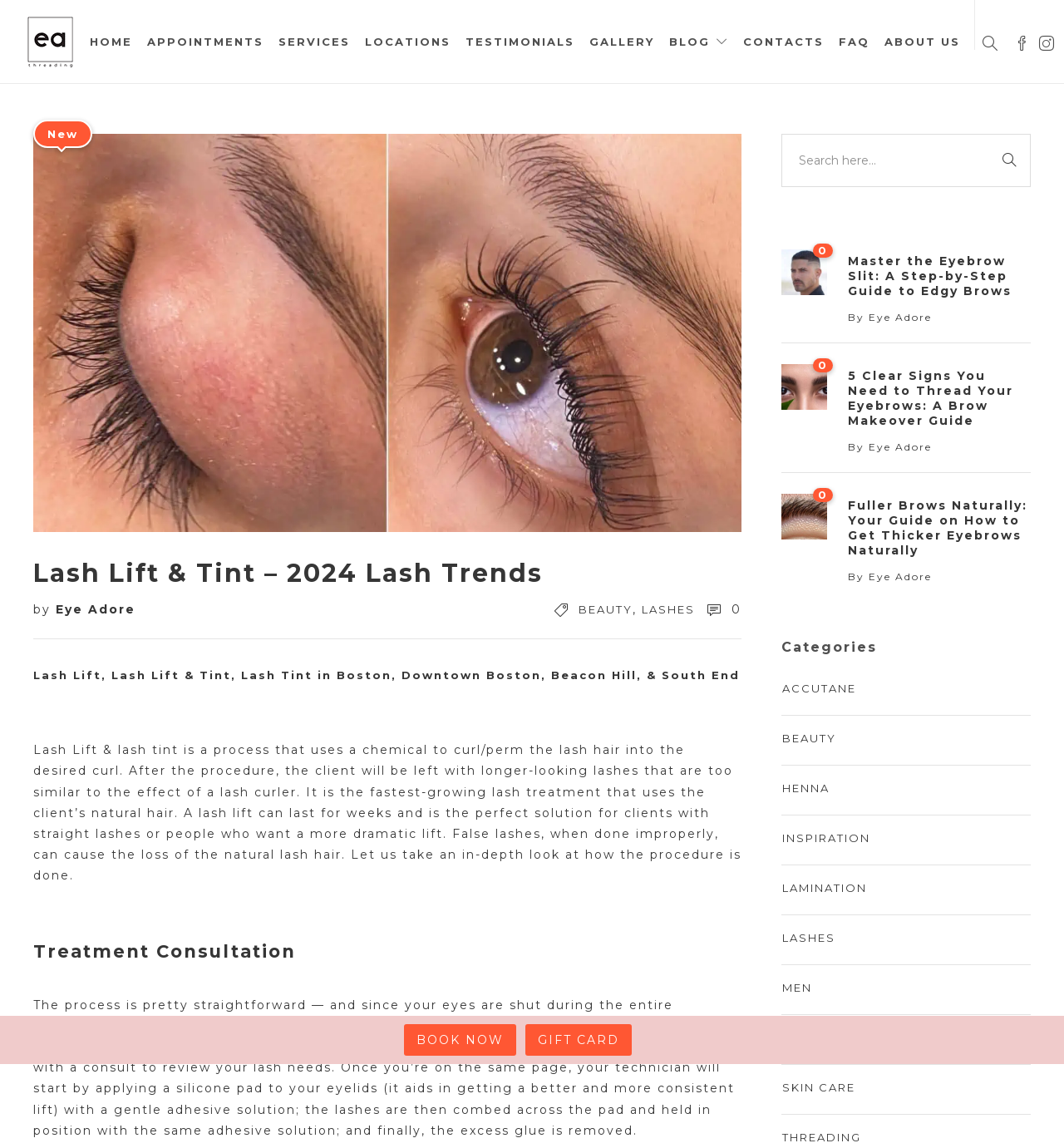Using the element description Eye Adore, predict the bounding box coordinates for the UI element. Provide the coordinates in (top-left x, top-left y, bottom-right x, bottom-right y) format with values ranging from 0 to 1.

[0.816, 0.384, 0.876, 0.395]